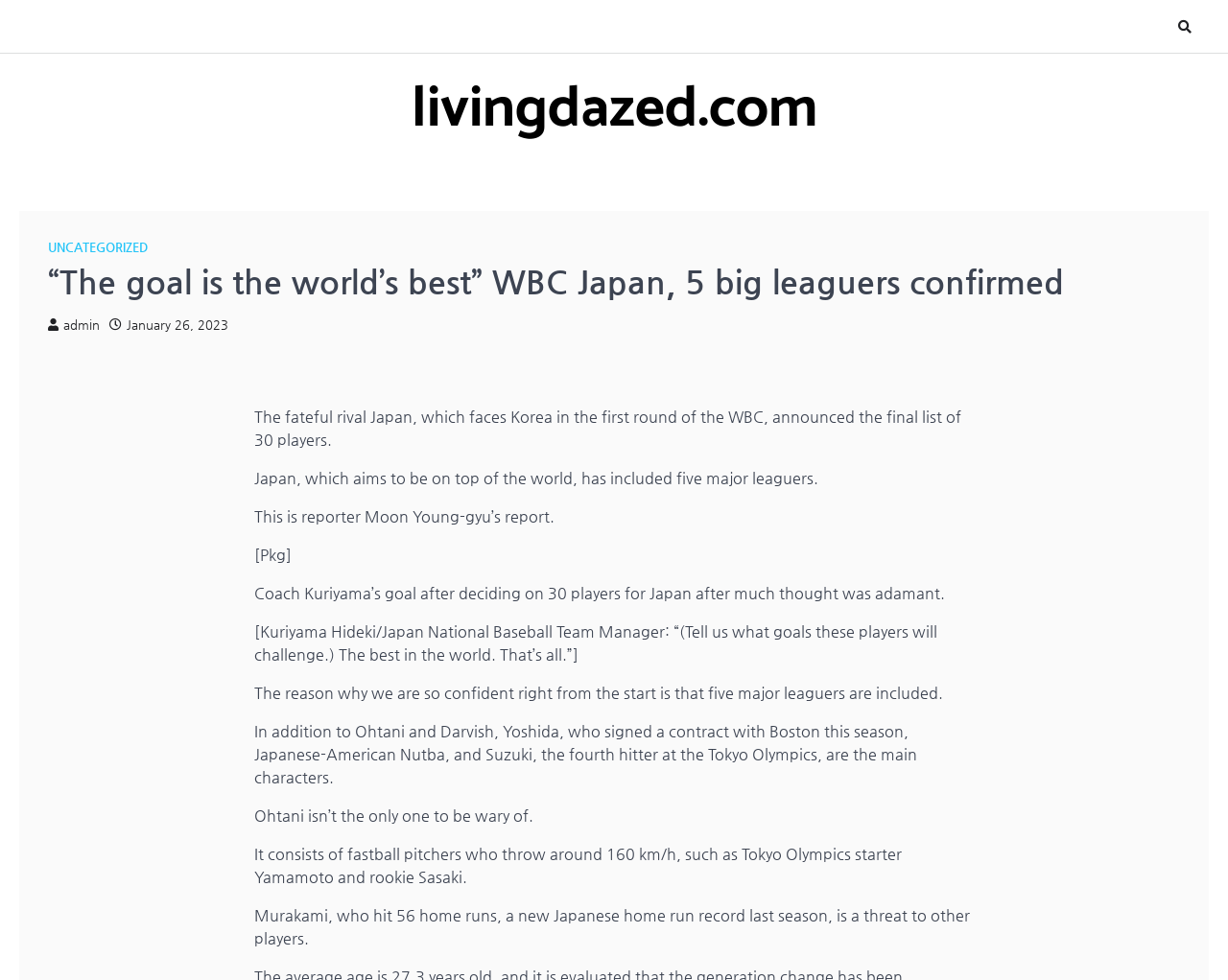Answer briefly with one word or phrase:
What record did Murakami set last season?

56 home runs